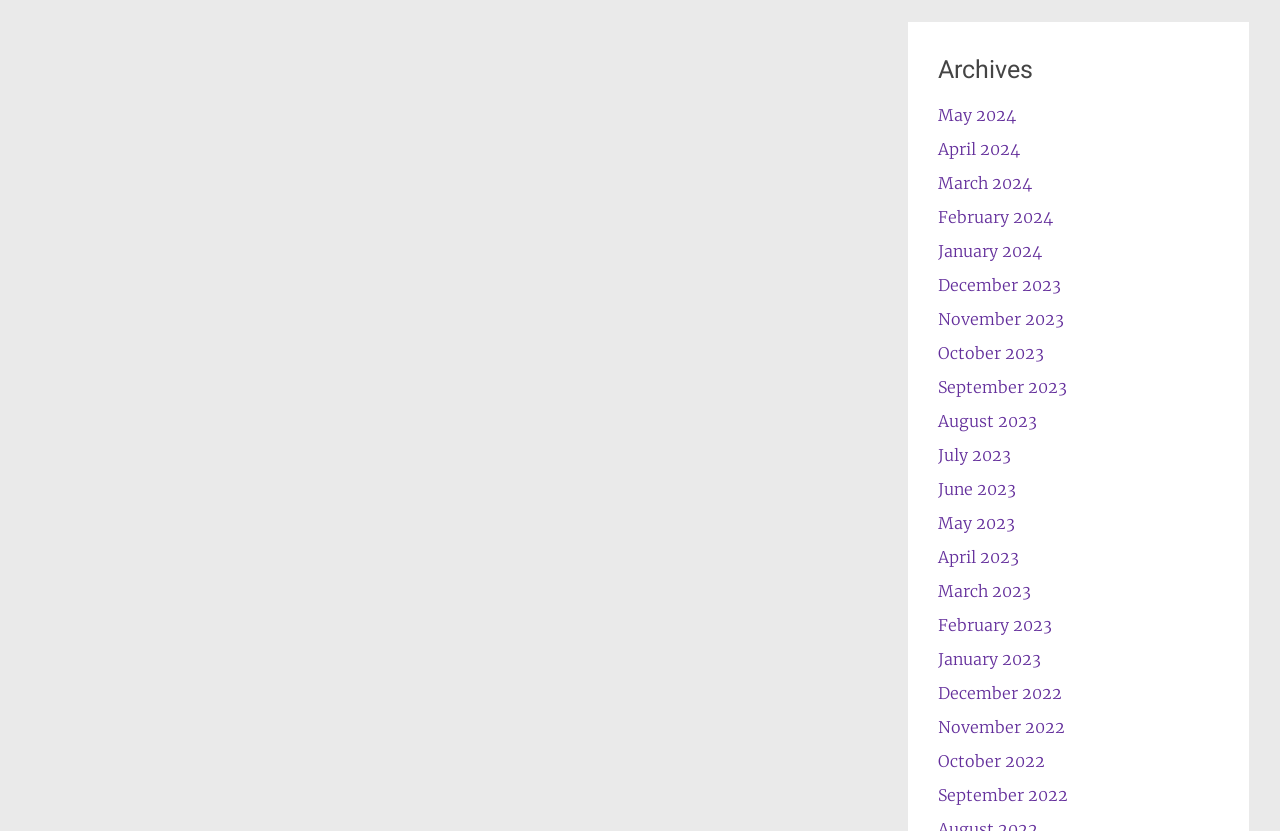Determine the bounding box coordinates of the clickable element to complete this instruction: "view archives for May 2024". Provide the coordinates in the format of four float numbers between 0 and 1, [left, top, right, bottom].

[0.733, 0.126, 0.794, 0.15]